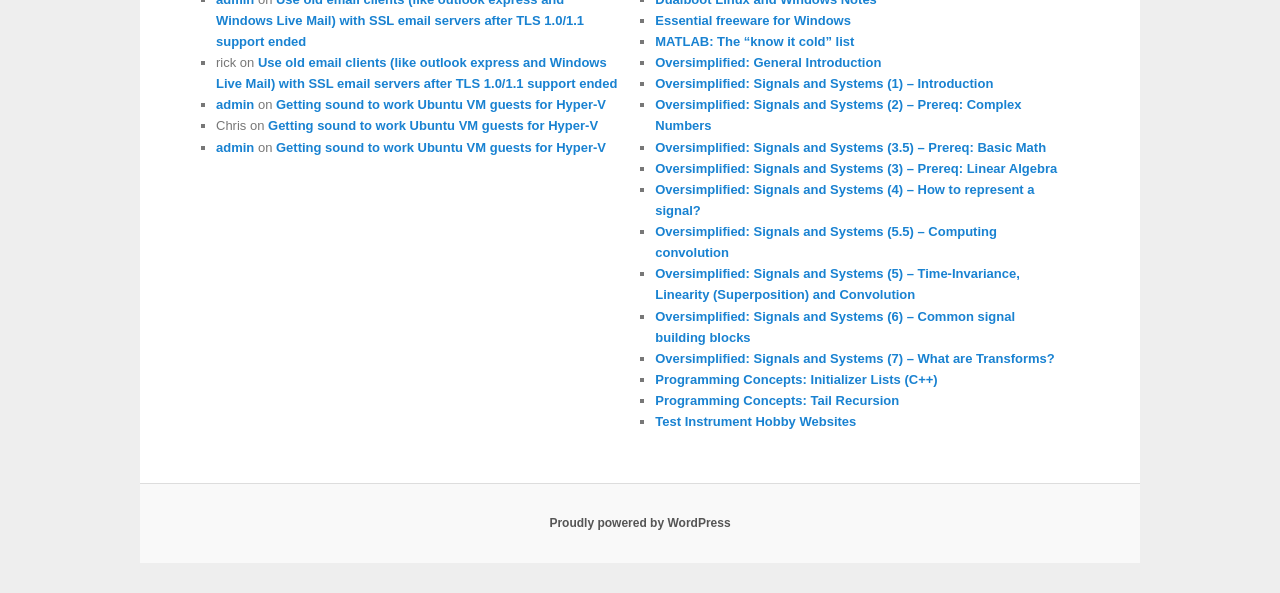Respond with a single word or phrase to the following question: What is the topic of the links in the second half of the webpage?

Signals and Systems